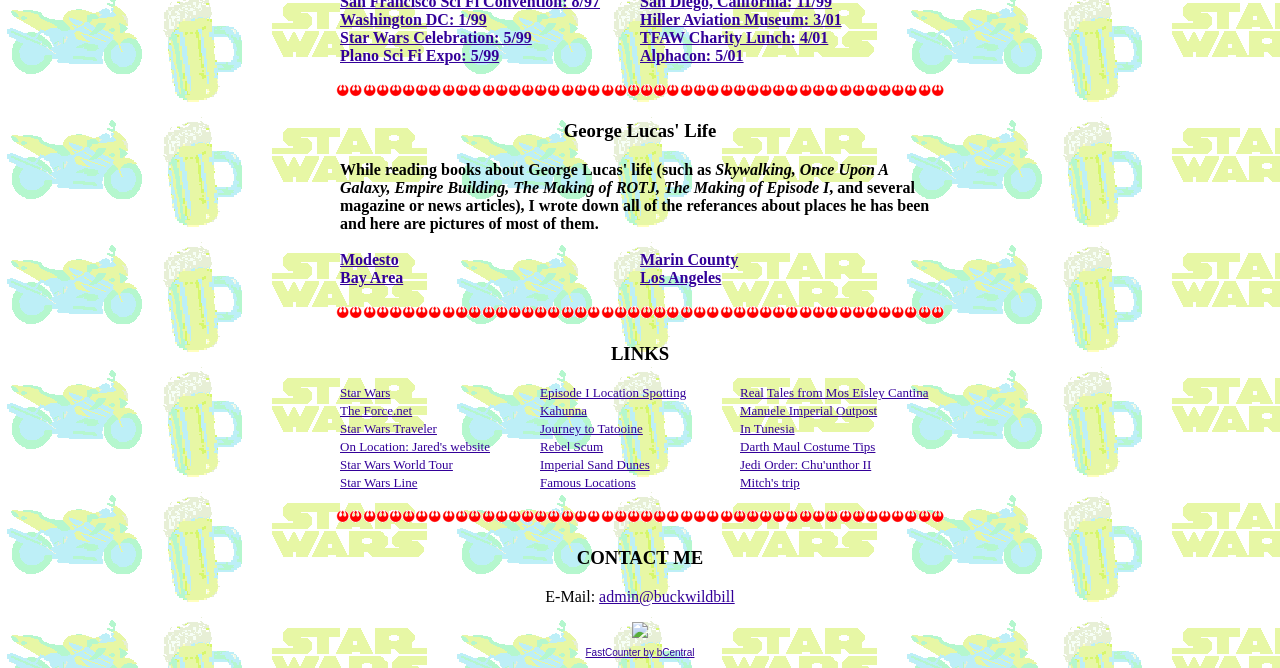From the screenshot, find the bounding box of the UI element matching this description: "Star Wars". Supply the bounding box coordinates in the form [left, top, right, bottom], each a float between 0 and 1.

[0.266, 0.577, 0.305, 0.599]